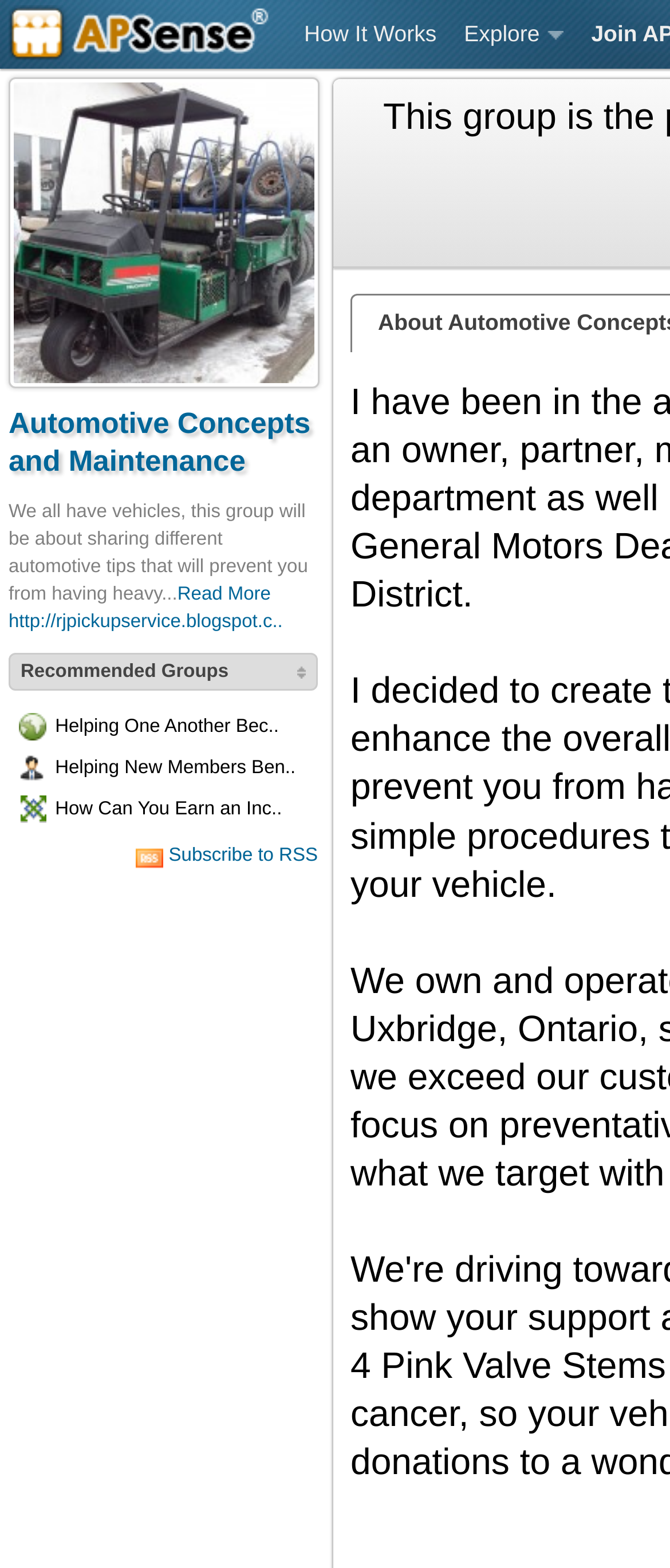Create an elaborate caption for the webpage.

This webpage is about Automotive Concepts and Maintenance, with a focus on sharing automotive tips and experiences. At the top left, there is a link to APSense Business Social Networking, accompanied by a small image. Next to it, there are two links, "How It Works" and "Explore", with a larger image below them.

The main heading, "Automotive Concepts and Maintenance", is located in the top middle section, with a link to the same title below it. Below the heading, there is a paragraph of text that discusses the purpose of the group, which is to share automotive tips to prevent heavy maintenance costs.

To the right of the paragraph, there is a "Read More" link. Below the paragraph, there is a link to a blogspot website. The webpage also features a section titled "Recommended Groups", which lists three groups with links and accompanying images. These groups are "Helping One Another Become Successful", "Helping New Members Benefit", and "How Can You Earn an Income".

At the bottom of the page, there is an image and a link to "Subscribe to RSS". Overall, the webpage has a simple layout with a focus on sharing information and resources related to automotive maintenance.